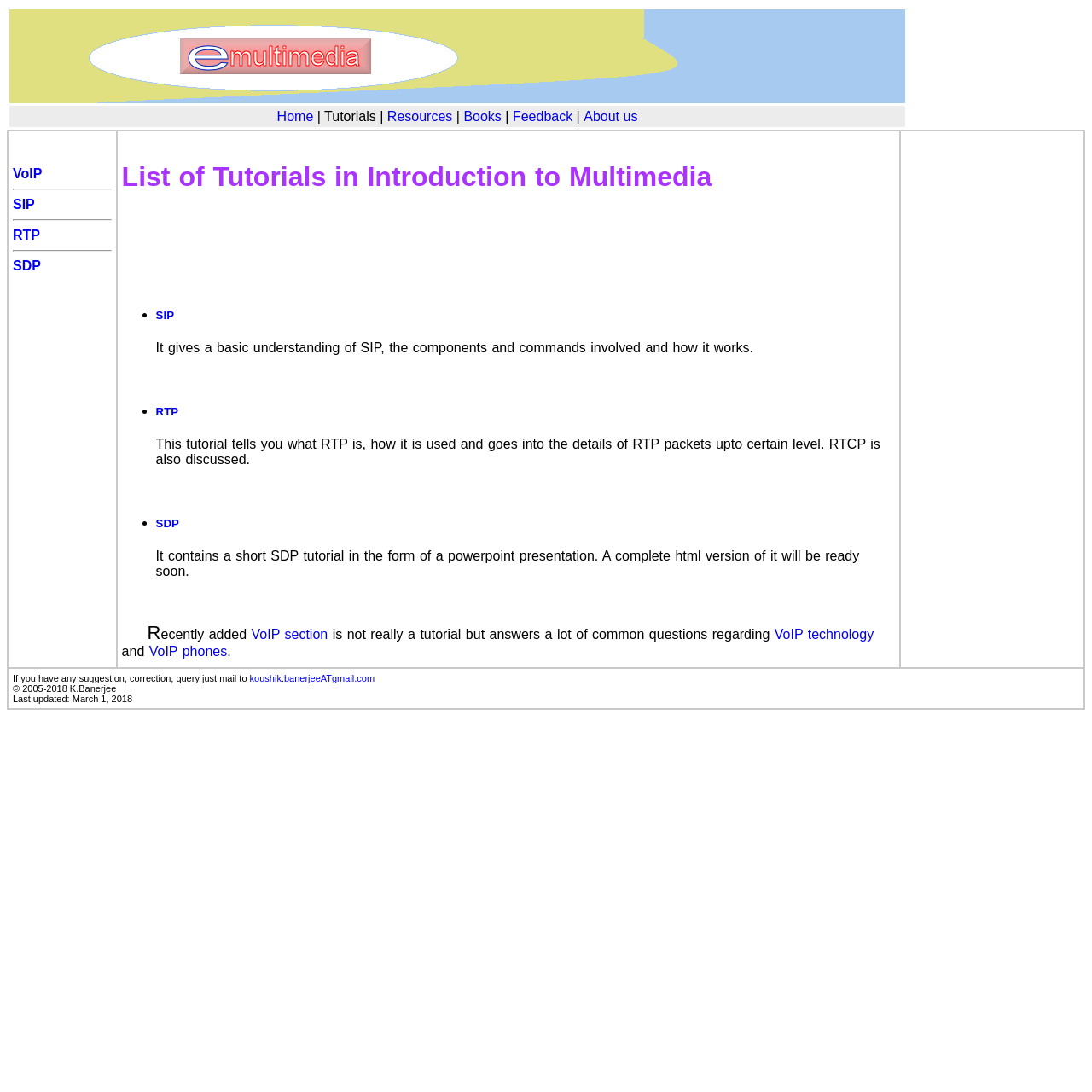Please identify the bounding box coordinates of the clickable element to fulfill the following instruction: "Click on the SIP link". The coordinates should be four float numbers between 0 and 1, i.e., [left, top, right, bottom].

[0.012, 0.18, 0.032, 0.194]